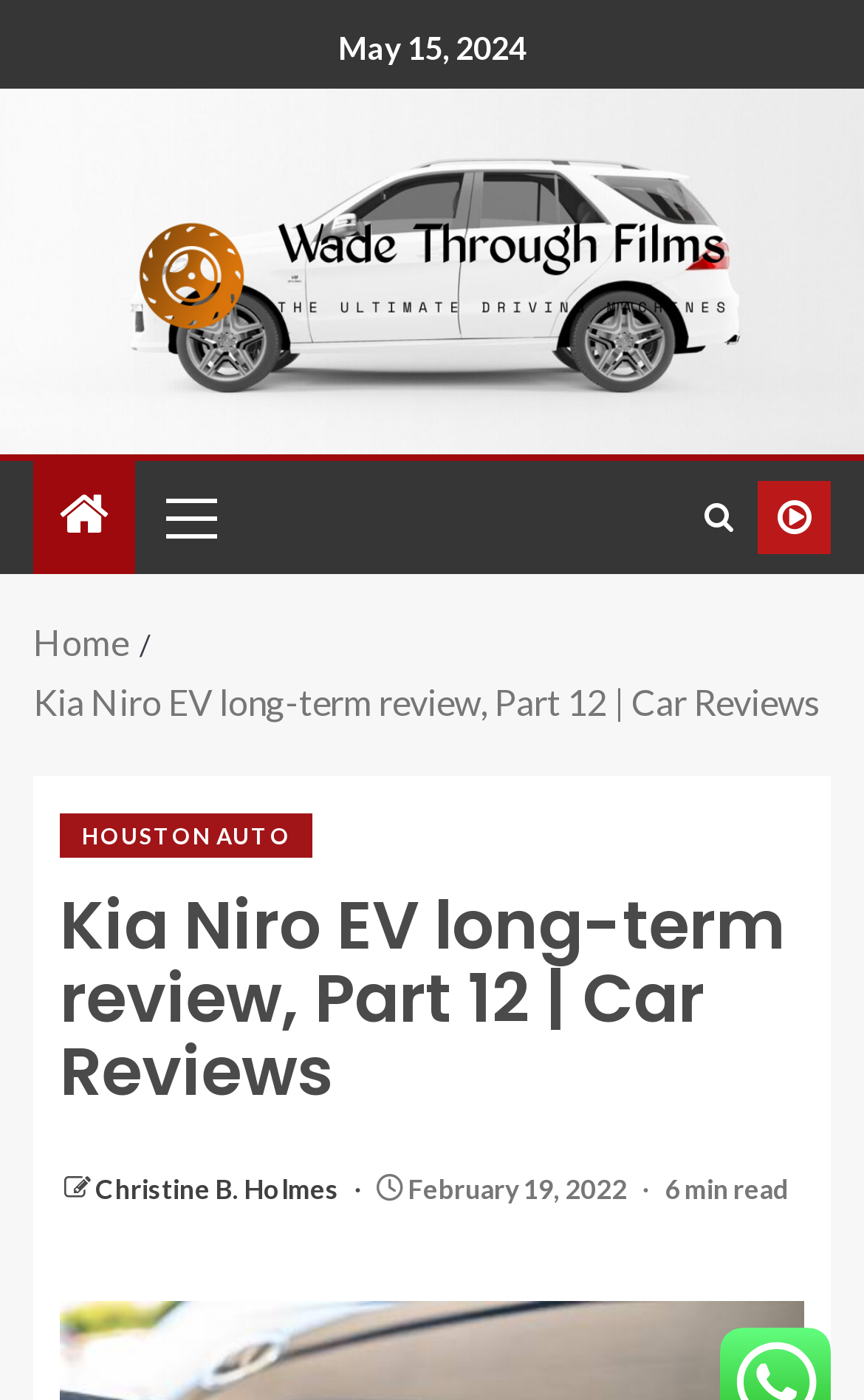What is the date of the article?
Using the image, provide a detailed and thorough answer to the question.

I found the date of the article by looking at the static text element with the content 'February 19, 2022' which is located inside the article section.